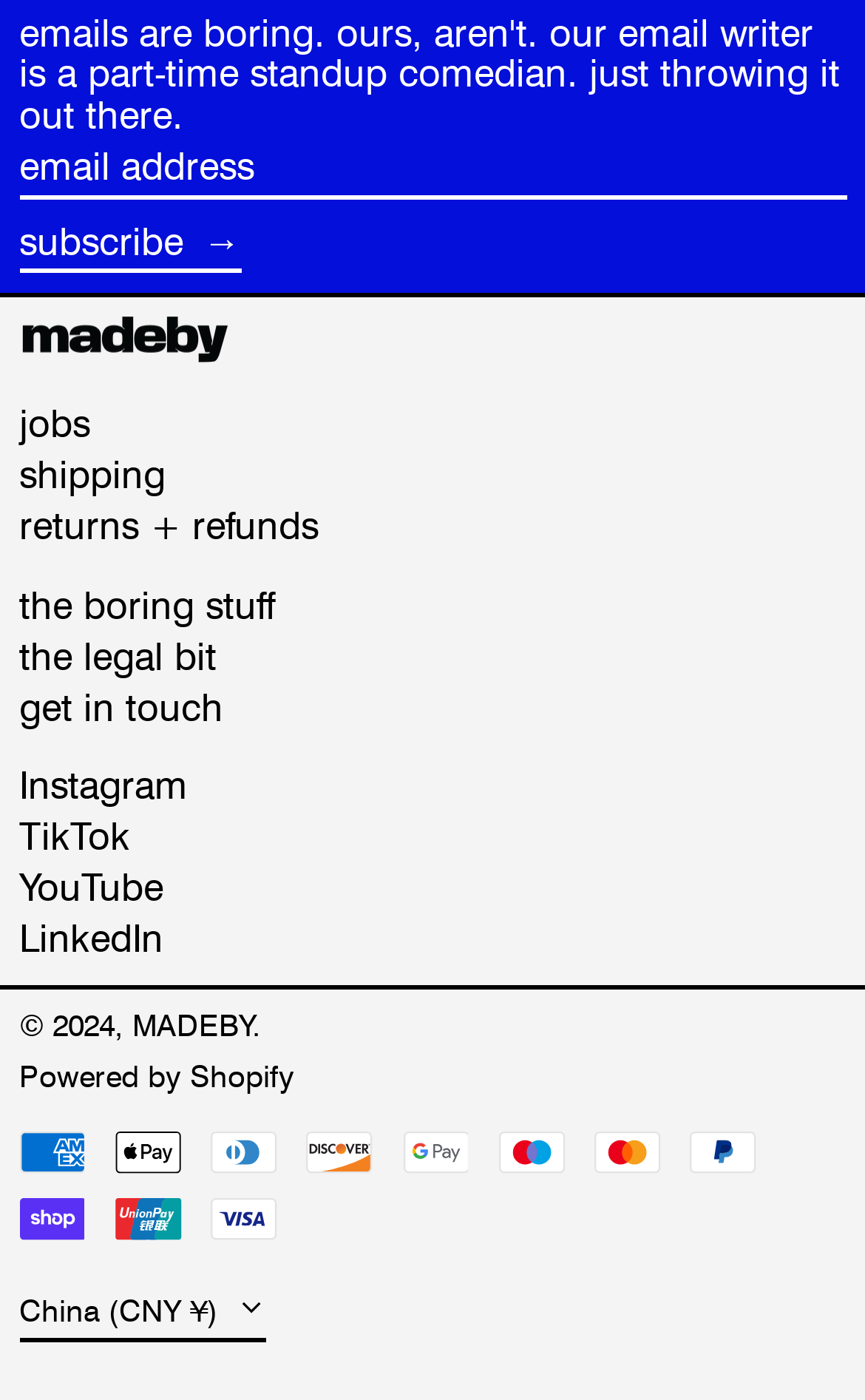What is the purpose of the textbox?
From the screenshot, supply a one-word or short-phrase answer.

Email address